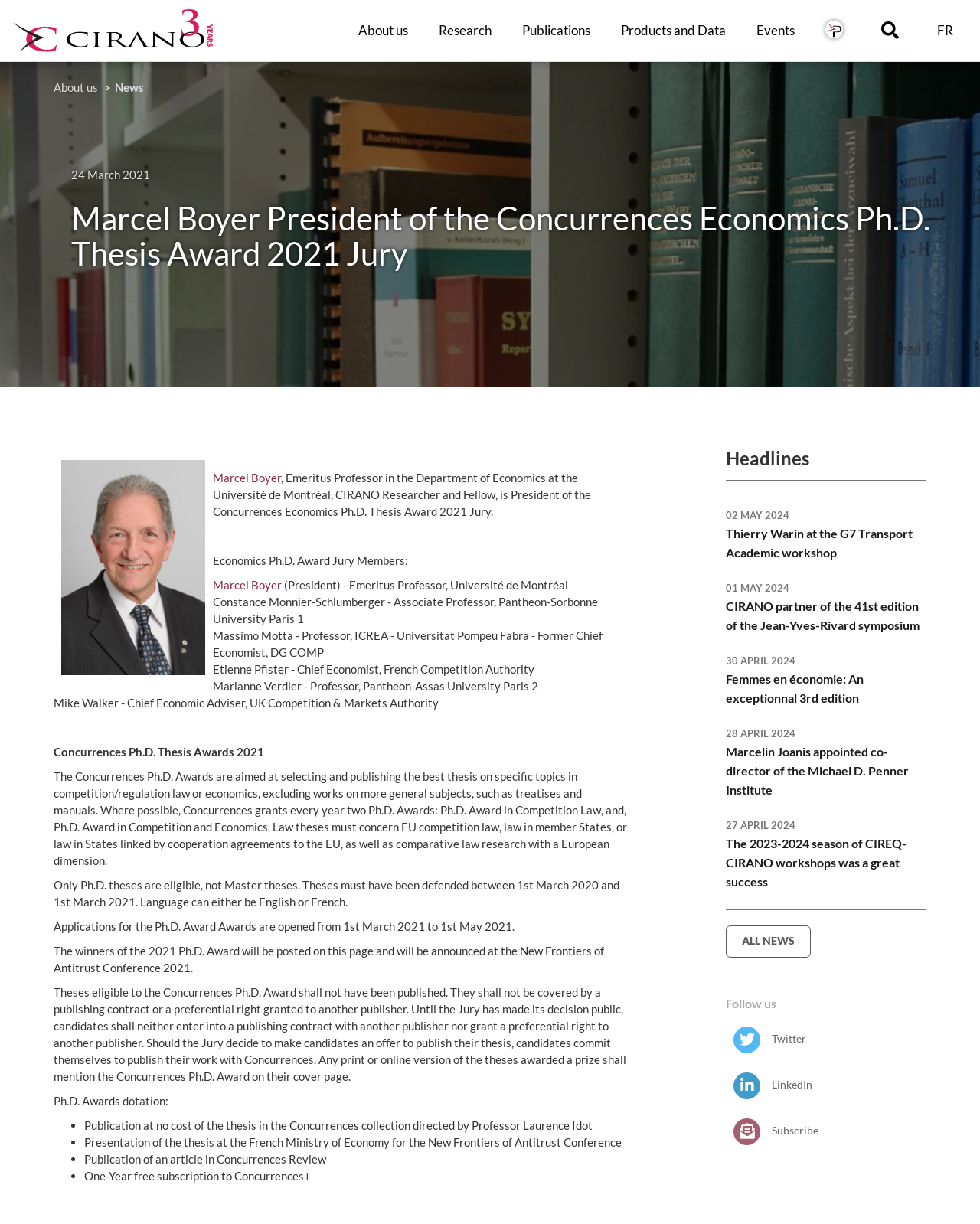Provide the bounding box coordinates of the HTML element described by the text: "Products and Data".

[0.618, 0.0, 0.756, 0.05]